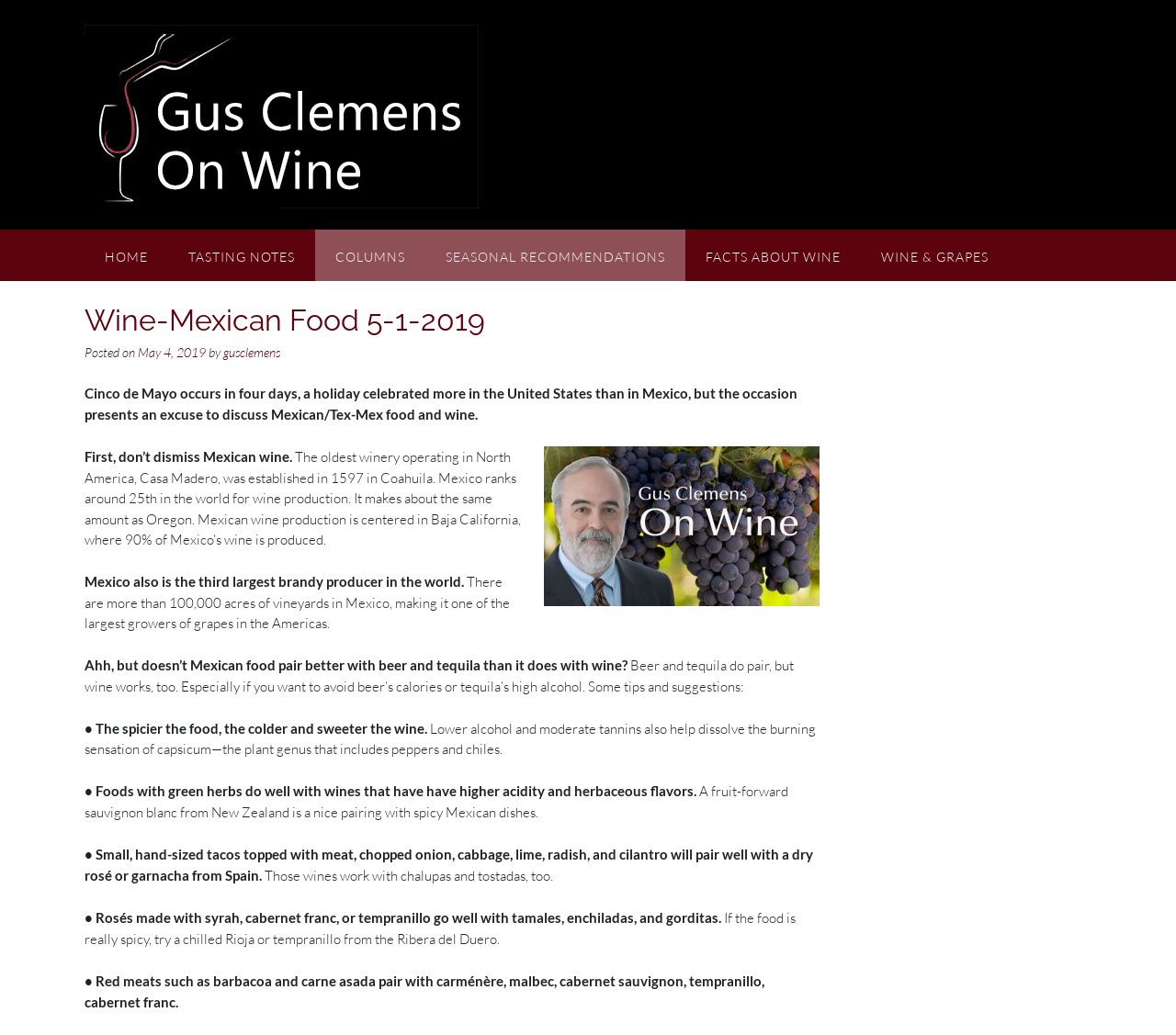Find the bounding box coordinates for the element that must be clicked to complete the instruction: "Click TASTING NOTES link". The coordinates should be four float numbers between 0 and 1, indicated as [left, top, right, bottom].

[0.143, 0.222, 0.268, 0.272]